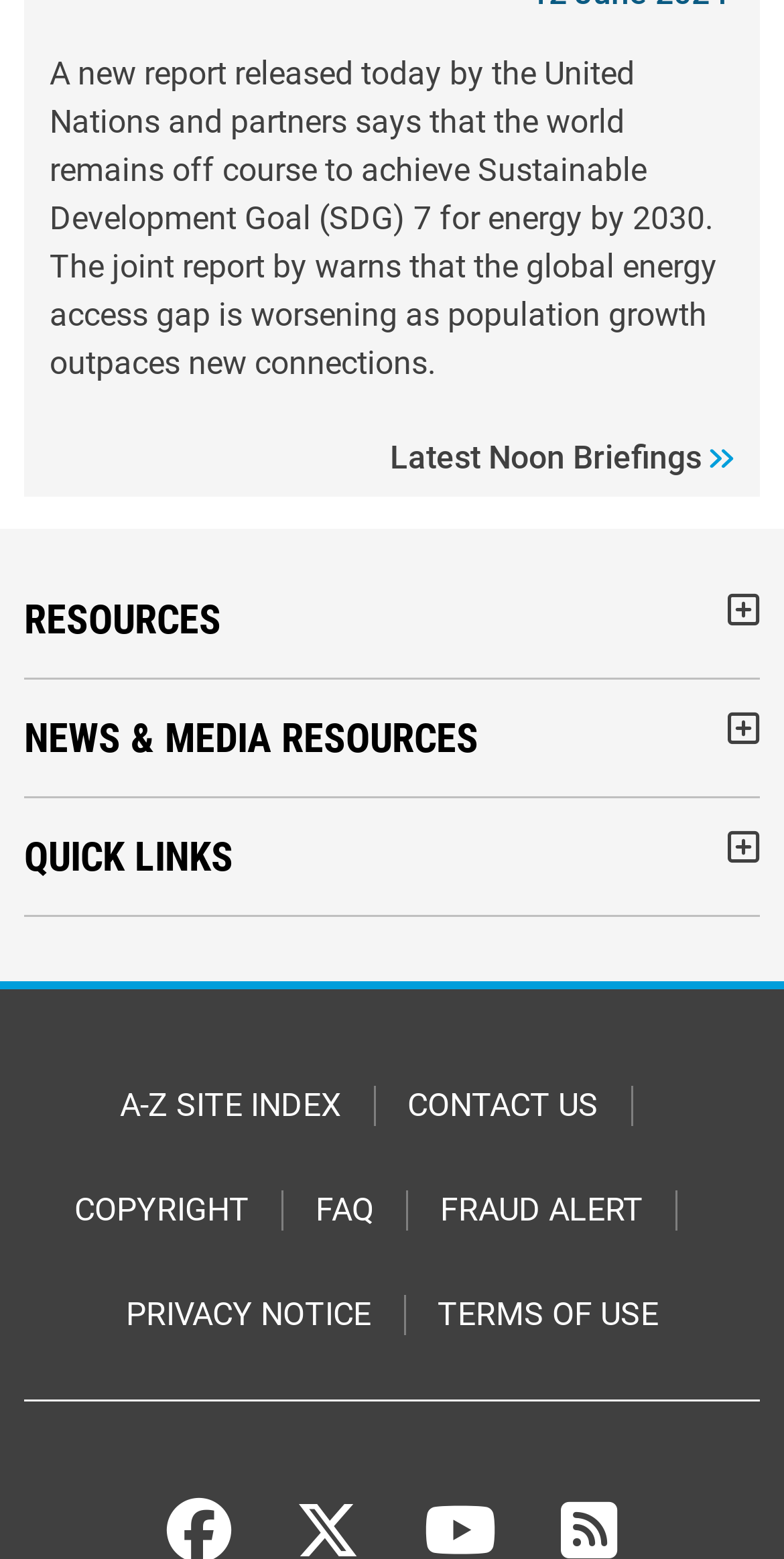What are the three main categories on the webpage?
Please give a detailed and elaborate explanation in response to the question.

The webpage has three main categories, which are Resources, News & Media, and Quick Links, each with a collapsible button and a heading. These categories are likely to contain related links or information.